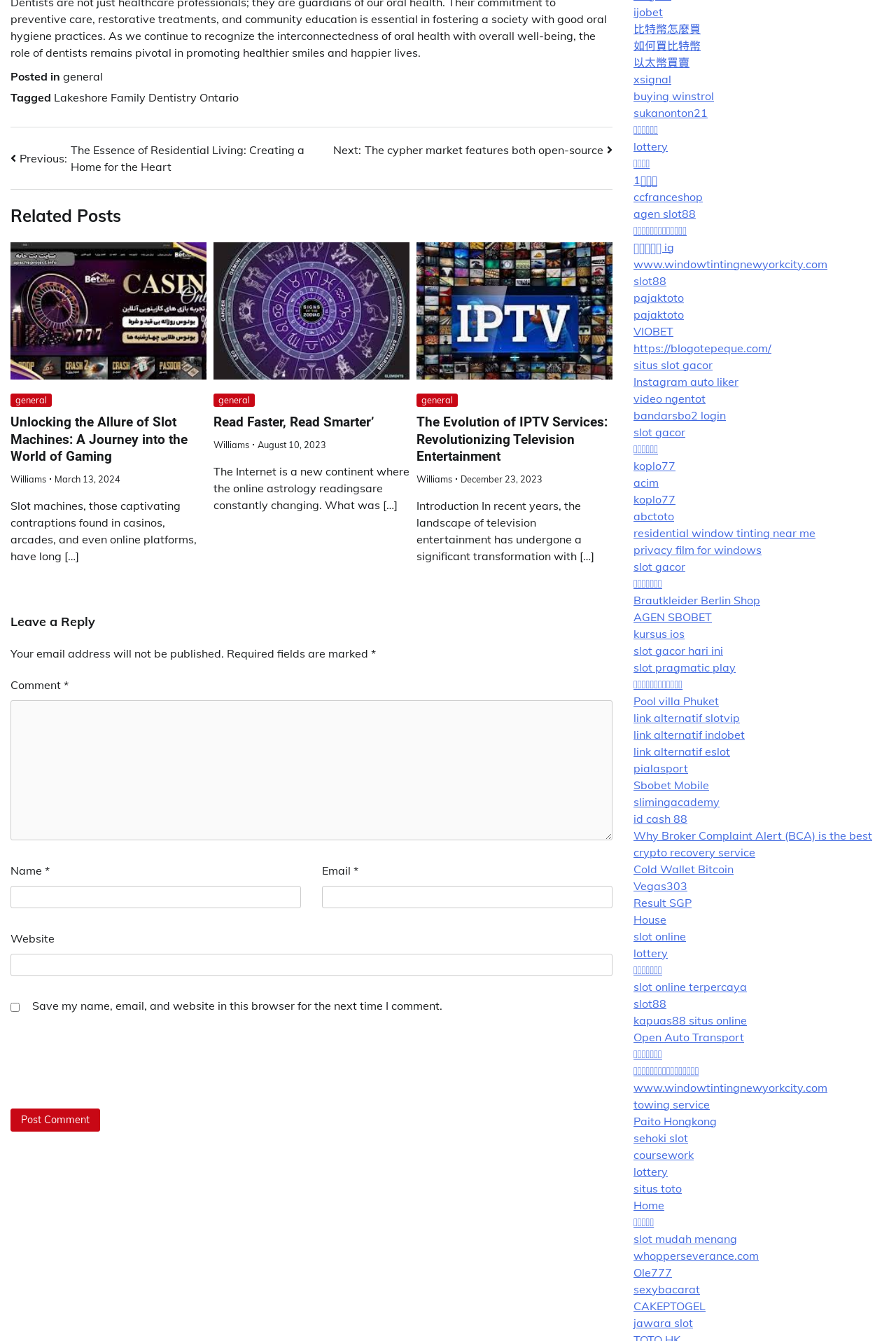Please respond in a single word or phrase: 
What is the category of the post 'Unlocking the Allure of Slot Machines: A Journey into the World of Gaming'?

general